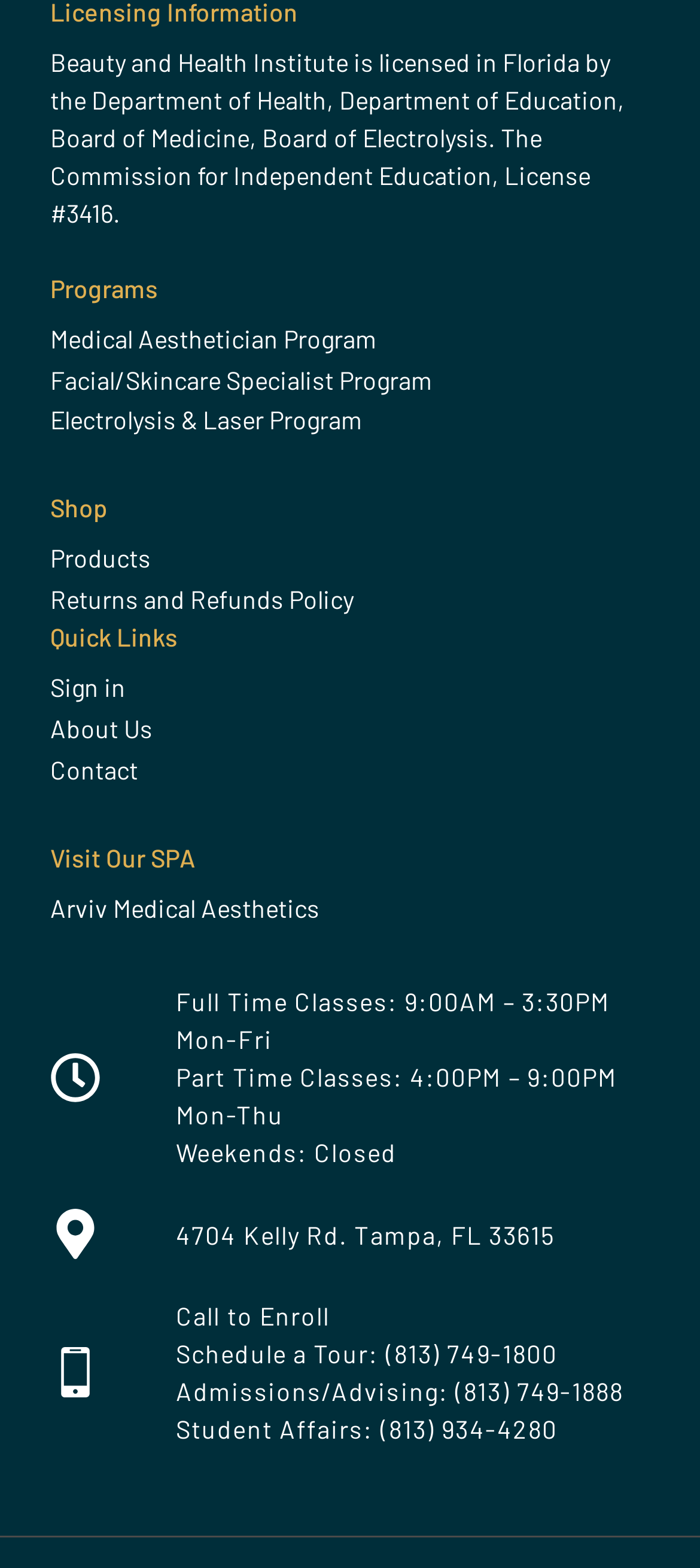Please specify the bounding box coordinates of the clickable region necessary for completing the following instruction: "Click Medical Aesthetician Program". The coordinates must consist of four float numbers between 0 and 1, i.e., [left, top, right, bottom].

[0.072, 0.204, 0.538, 0.228]